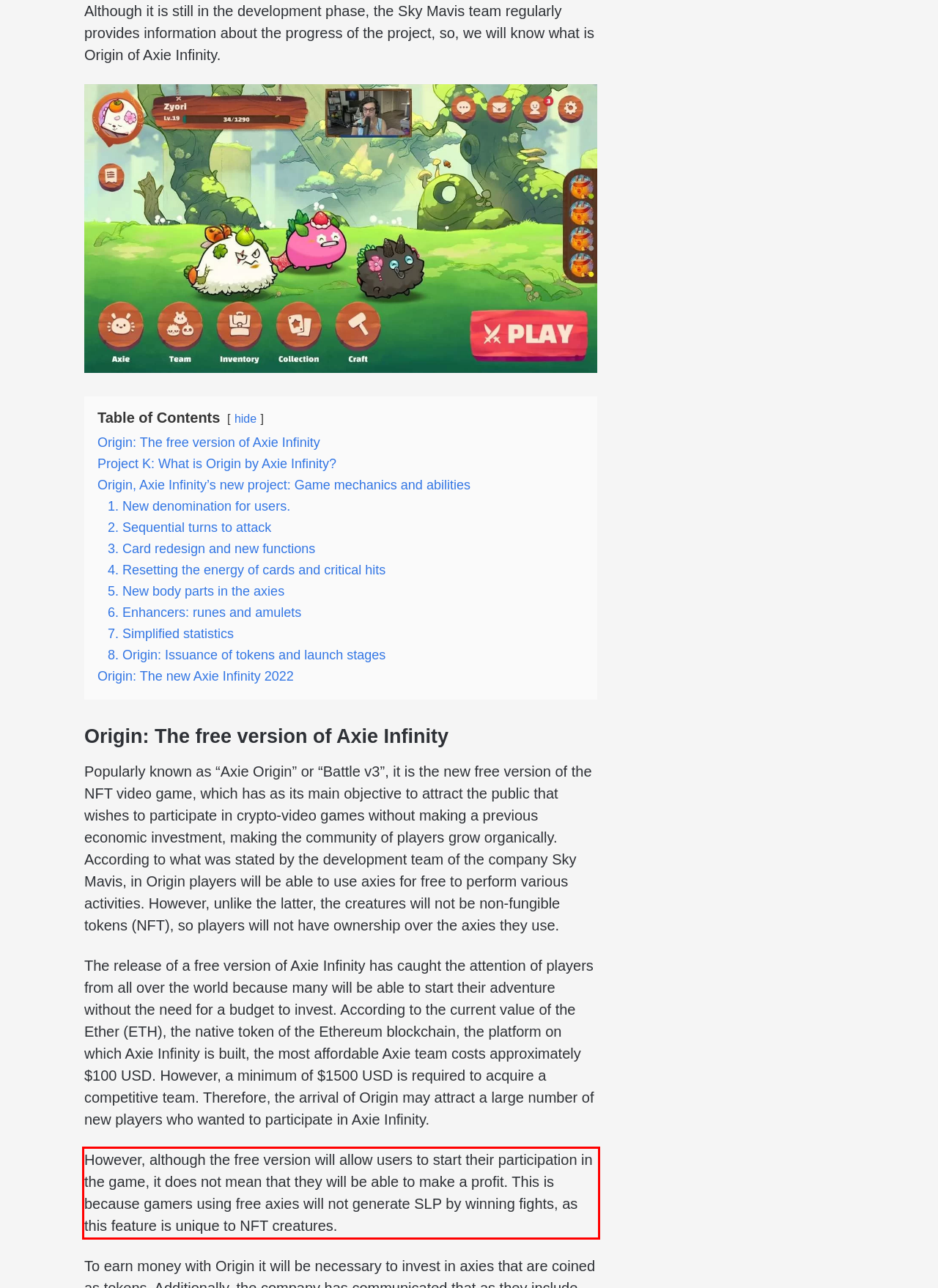Extract and provide the text found inside the red rectangle in the screenshot of the webpage.

However, although the free version will allow users to start their participation in the game, it does not mean that they will be able to make a profit. This is because gamers using free axies will not generate SLP by winning fights, as this feature is unique to NFT creatures.